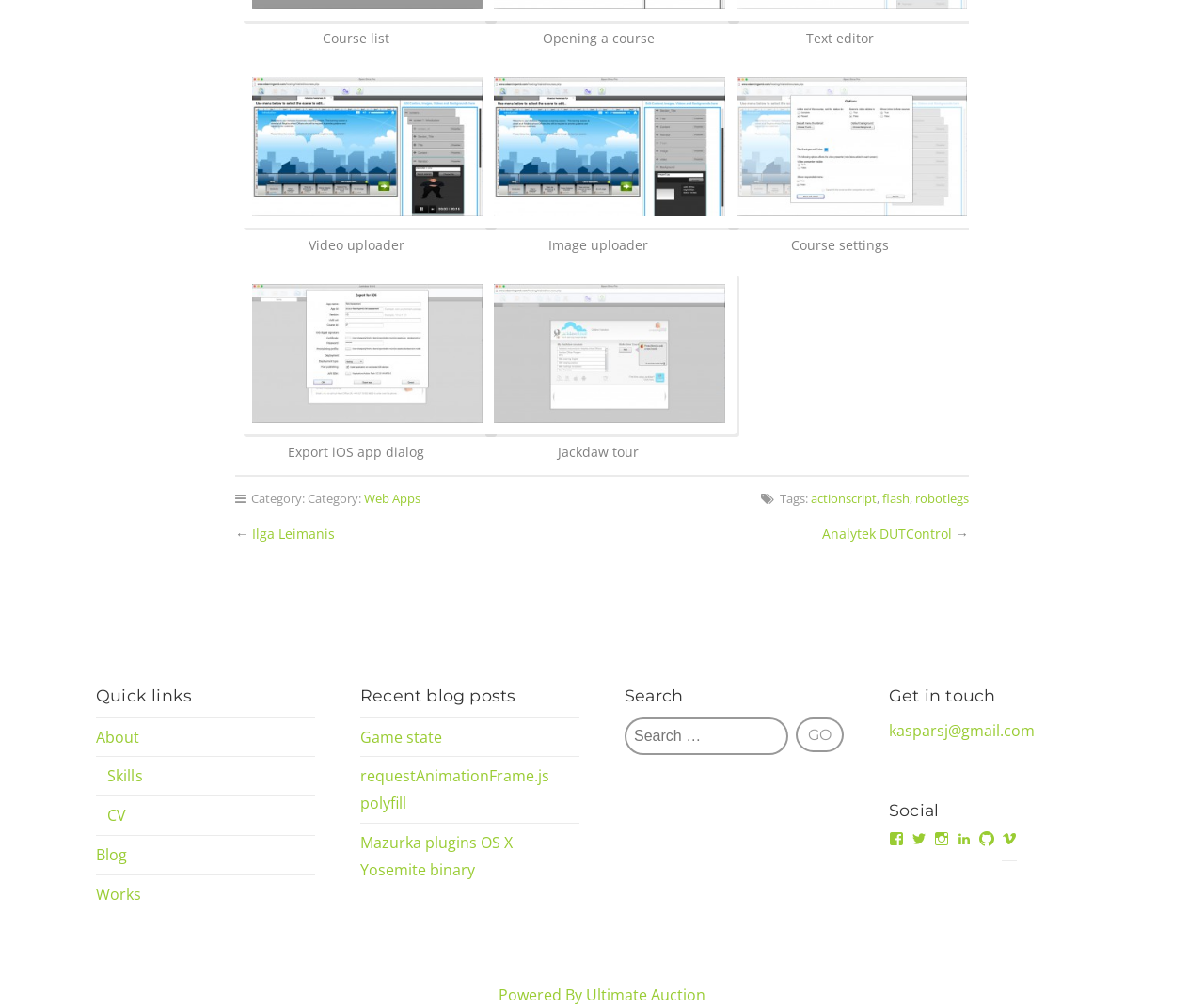Extract the bounding box for the UI element that matches this description: "requestAnimationFrame.js polyfill".

[0.299, 0.76, 0.456, 0.807]